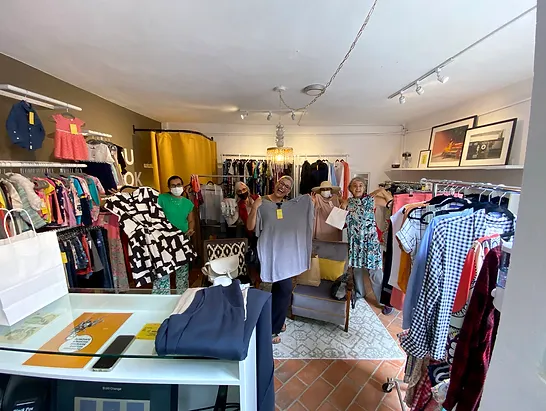How many women are in the scene?
Provide a one-word or short-phrase answer based on the image.

Five